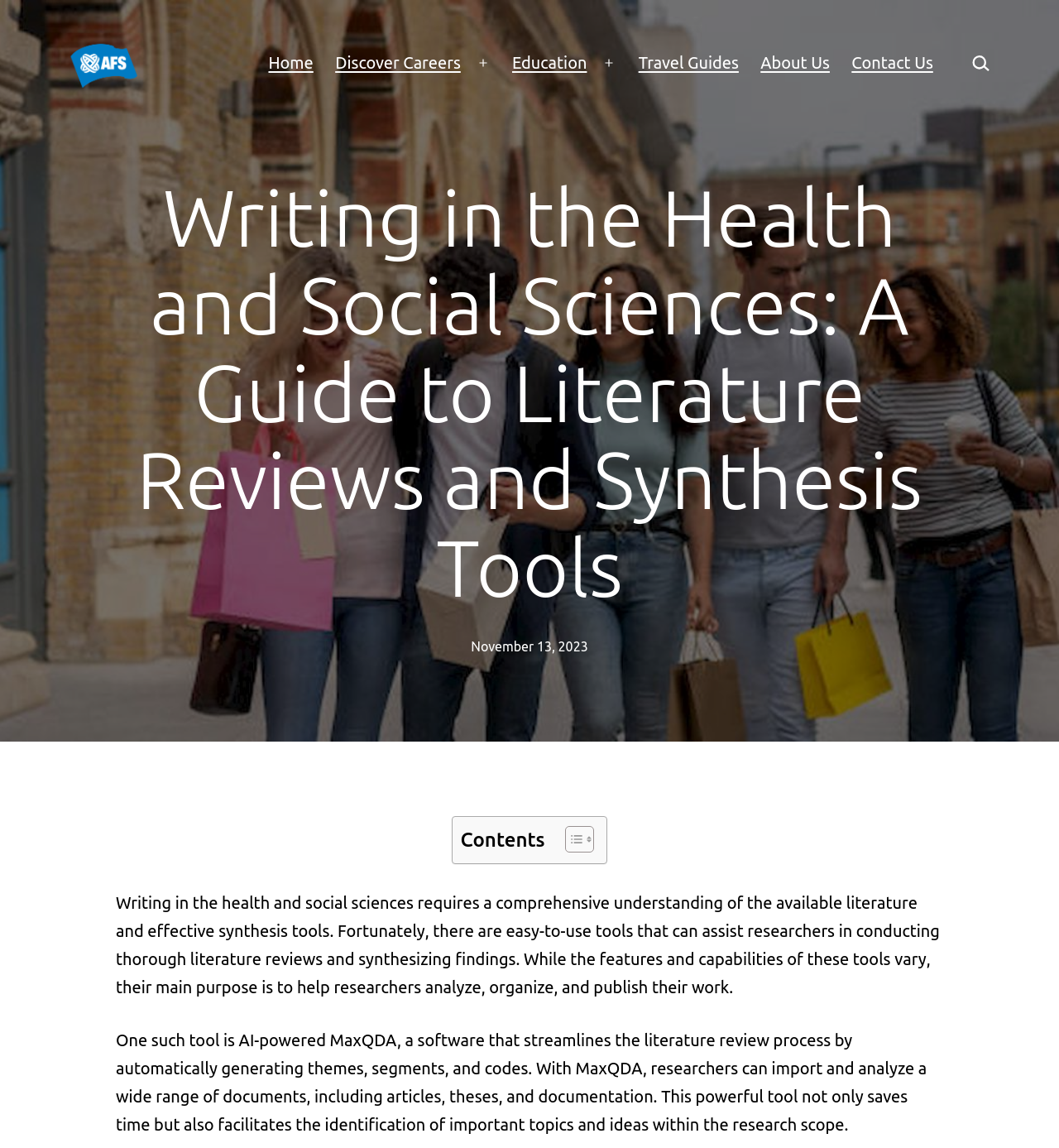Please give a concise answer to this question using a single word or phrase: 
What is the name of the guide provided on the webpage?

Writing in the Health and Social Sciences